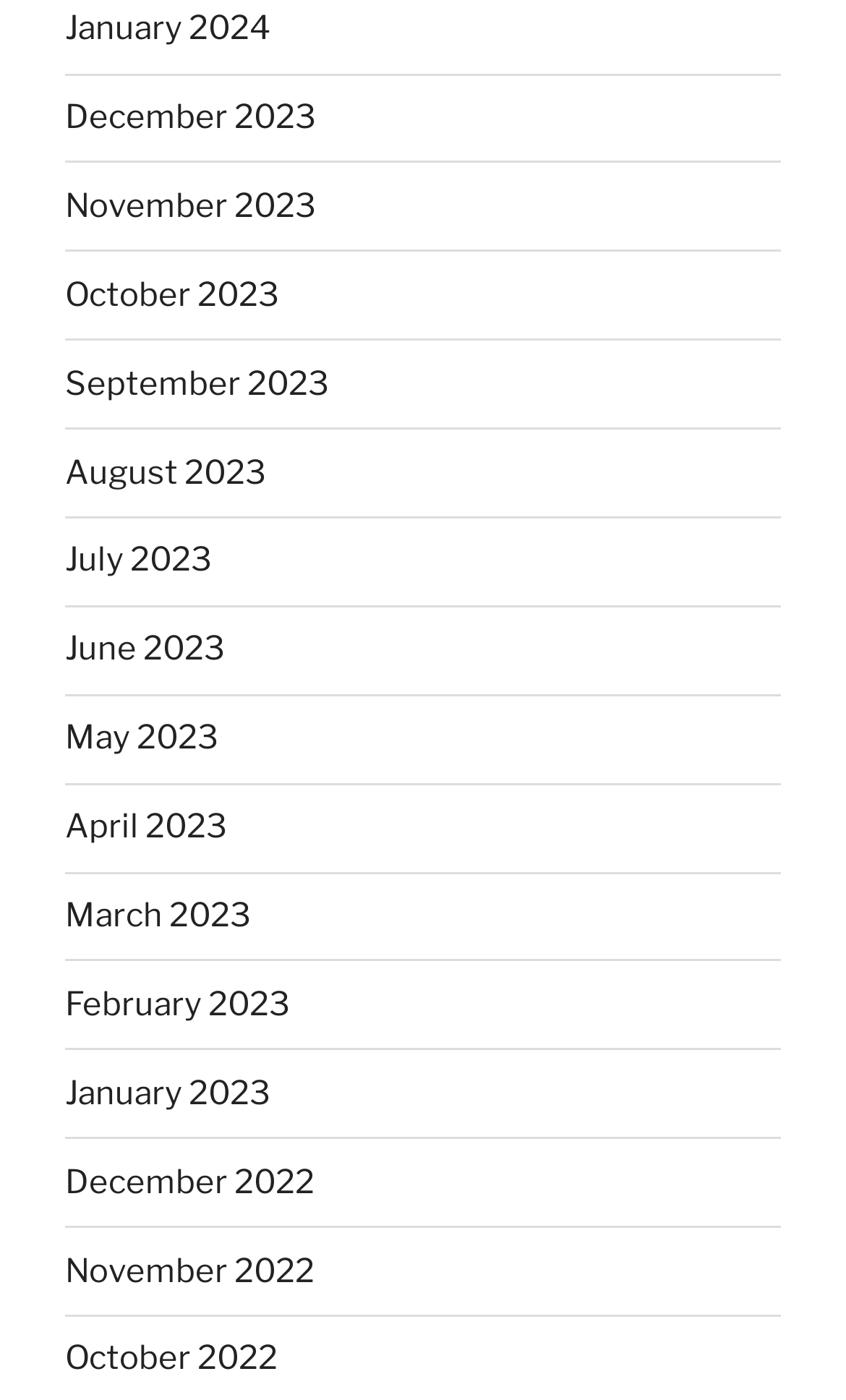Determine the bounding box coordinates of the clickable element to complete this instruction: "Visit Twitter page". Provide the coordinates in the format of four float numbers between 0 and 1, [left, top, right, bottom].

None